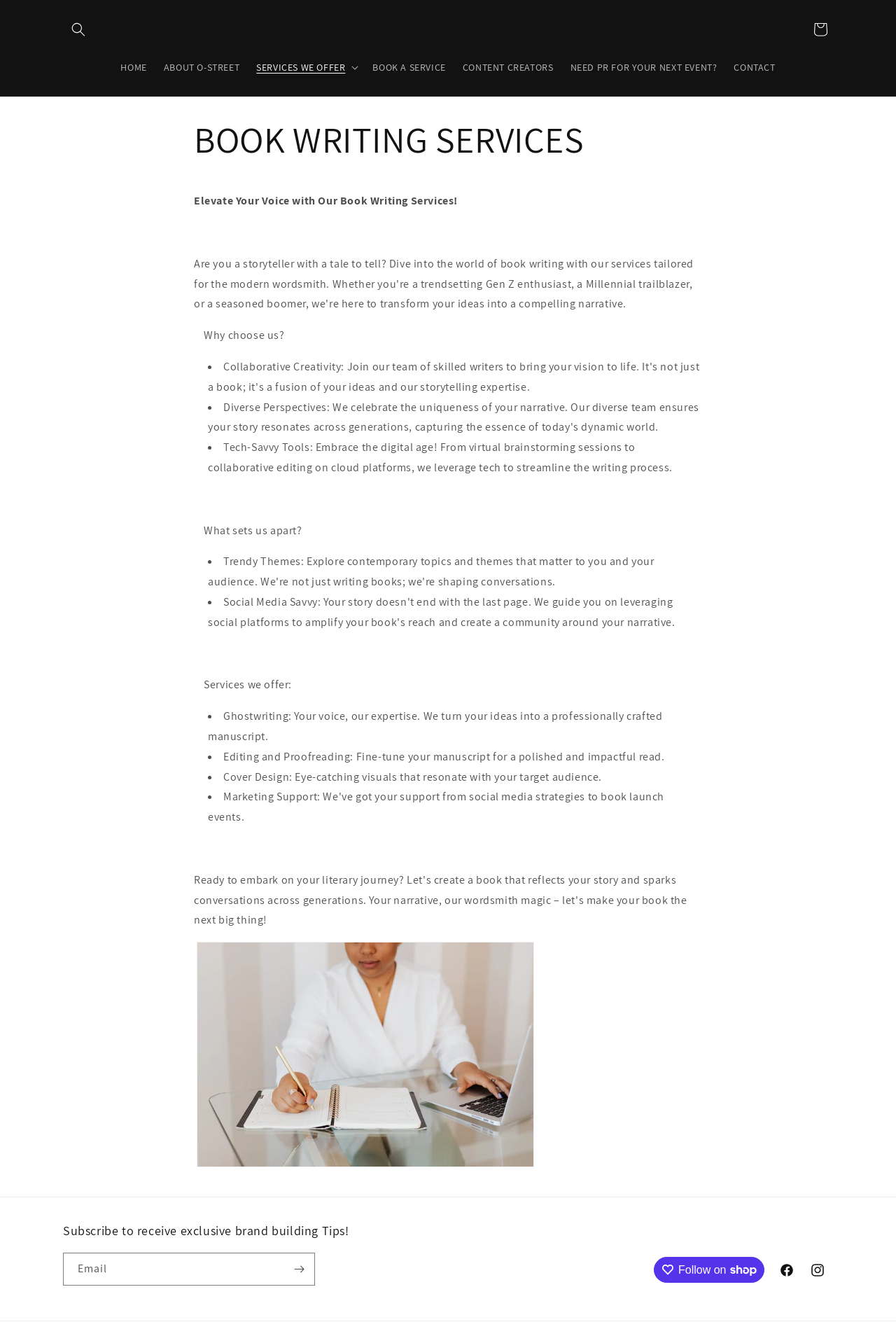Specify the bounding box coordinates of the element's area that should be clicked to execute the given instruction: "Go to HOME". The coordinates should be four float numbers between 0 and 1, i.e., [left, top, right, bottom].

[0.125, 0.039, 0.173, 0.061]